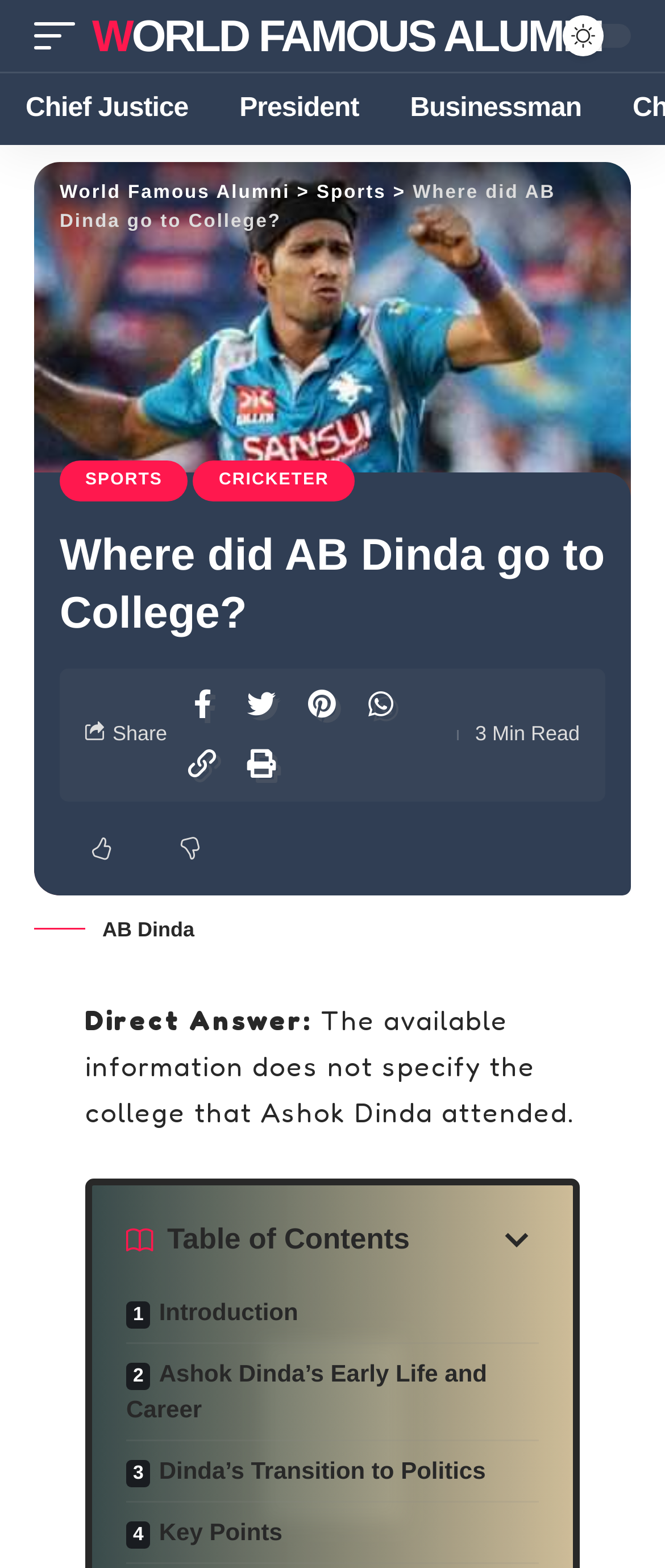Please answer the following question using a single word or phrase: 
What is the purpose of the links at the top of the webpage?

To navigate to different categories